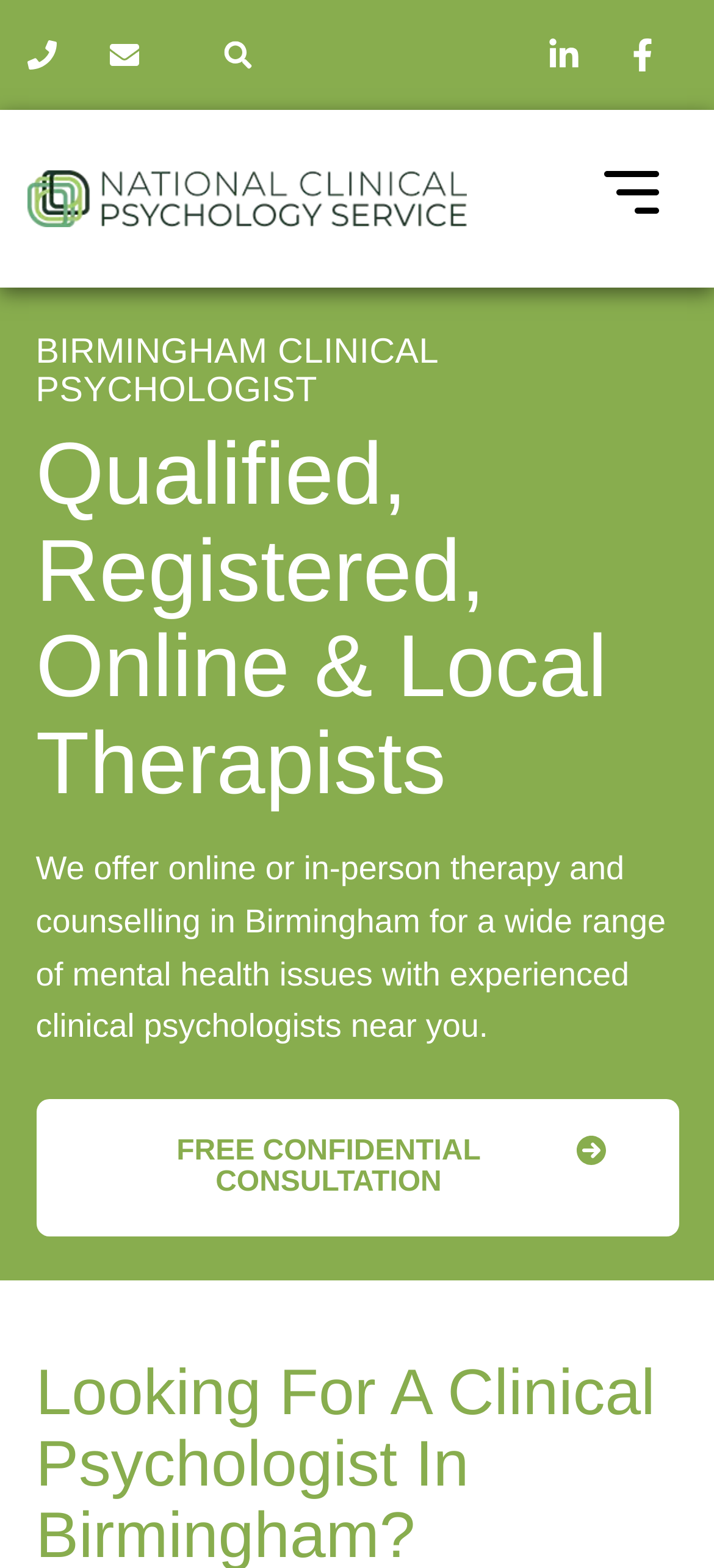Create a detailed summary of all the visual and textual information on the webpage.

The webpage is about Birmingham Clinical Psychologists, a professional therapist service. At the top left, there is a phone number "0330 223 1844" and an "Email Us" link, followed by social media links to LinkedIn and Facebook on the top right. Below these, there is a search bar with a "Search" button. 

On the top left, there is a National Clinical Psychology Logo, which is also a link. On the top right, there is a "Menu Toggle" button with an icon. 

The main content starts with a large heading "BIRMINGHAM CLINICAL PSYCHOLOGIST" followed by a subheading "Qualified, Registered, Online & Local Therapists". Below these headings, there is a paragraph of text describing the services offered by the clinical psychologists, including online or in-person therapy and counselling for various mental health issues. 

Underneath the paragraph, there is a prominent call-to-action link "FREE CONFIDENTIAL CONSULTATION" with a small icon on the right.